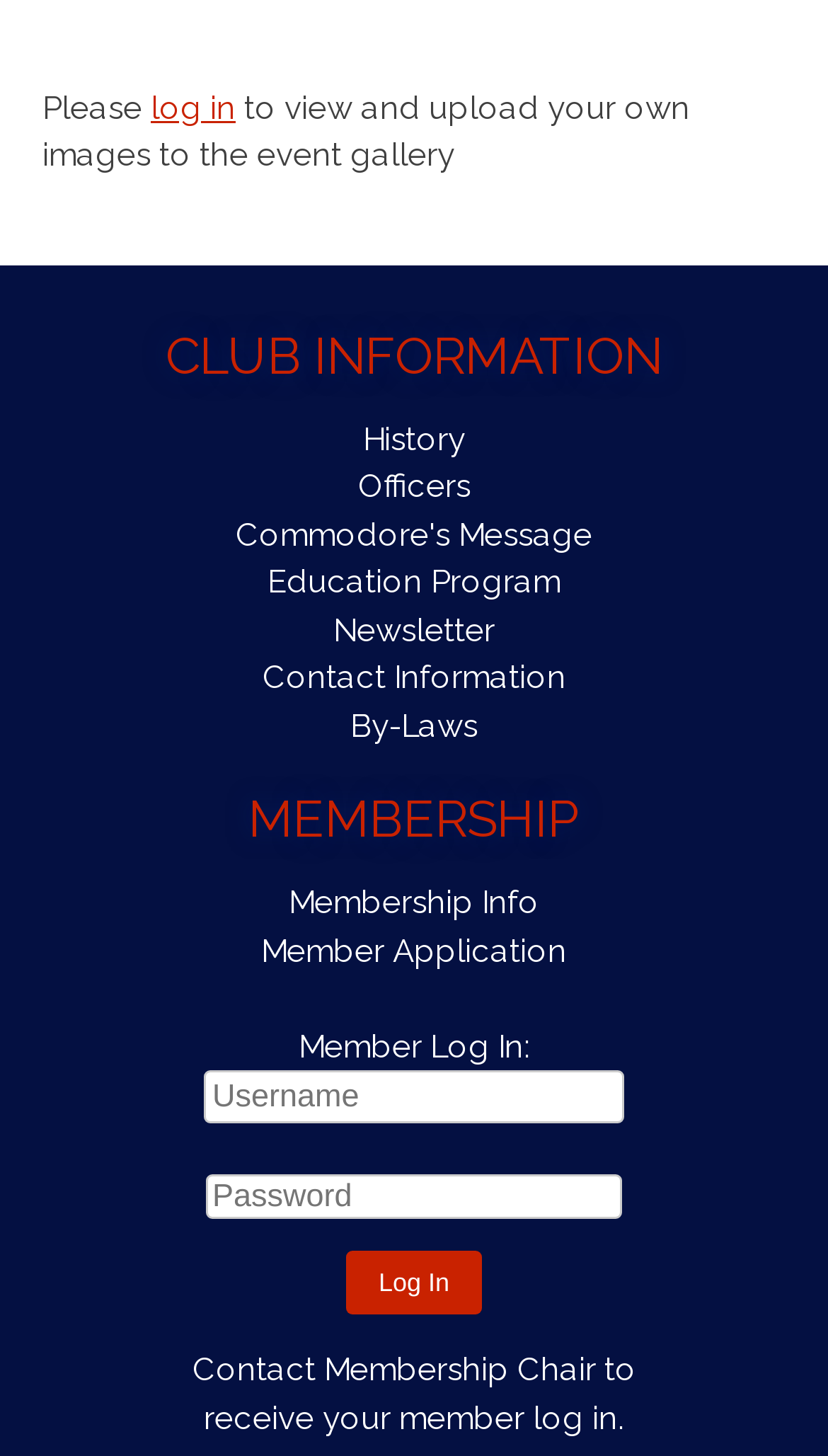Please find the bounding box coordinates for the clickable element needed to perform this instruction: "Click Log in".

None